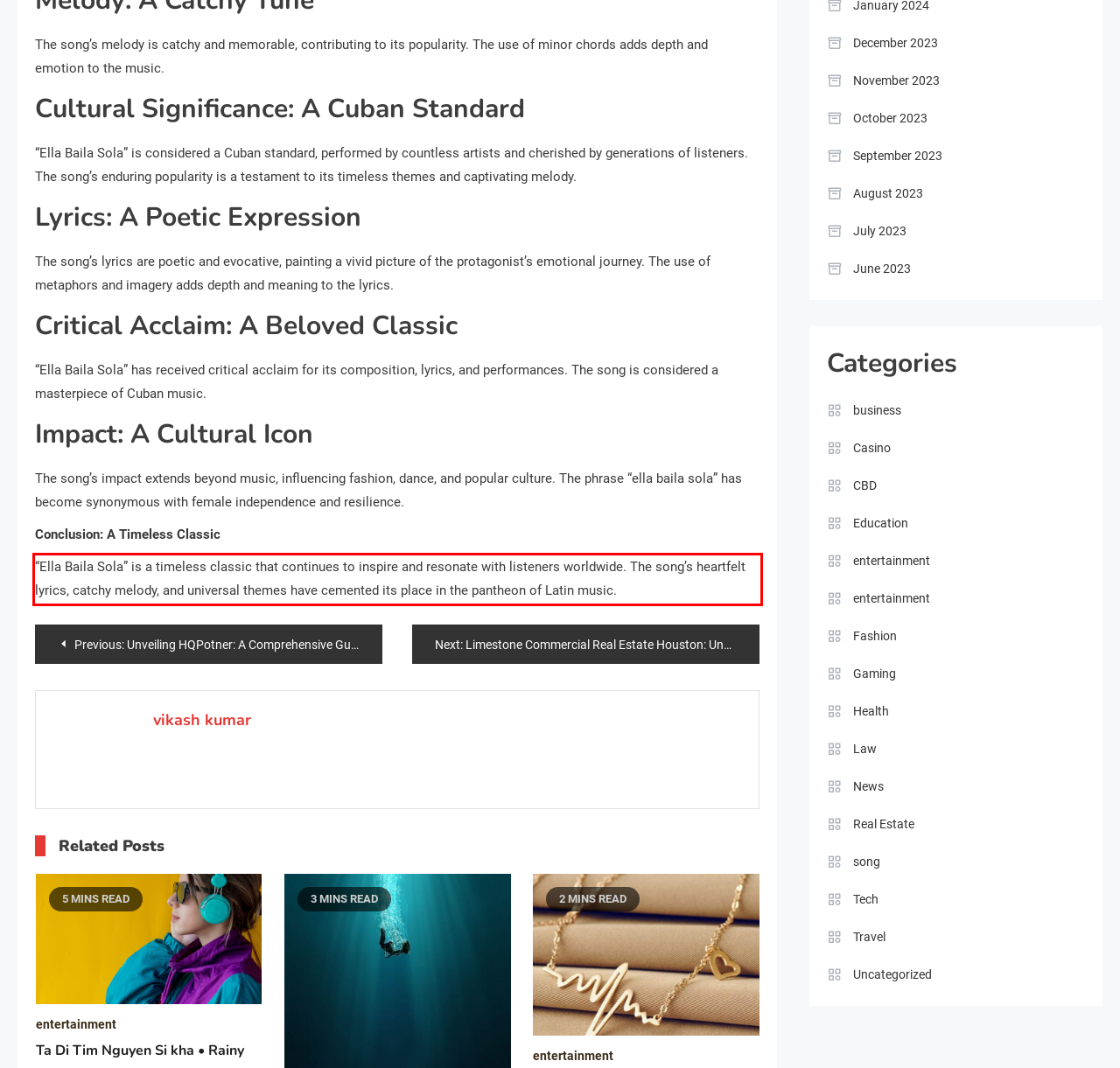Given a screenshot of a webpage with a red bounding box, please identify and retrieve the text inside the red rectangle.

“Ella Baila Sola” is a timeless classic that continues to inspire and resonate with listeners worldwide. The song’s heartfelt lyrics, catchy melody, and universal themes have cemented its place in the pantheon of Latin music.